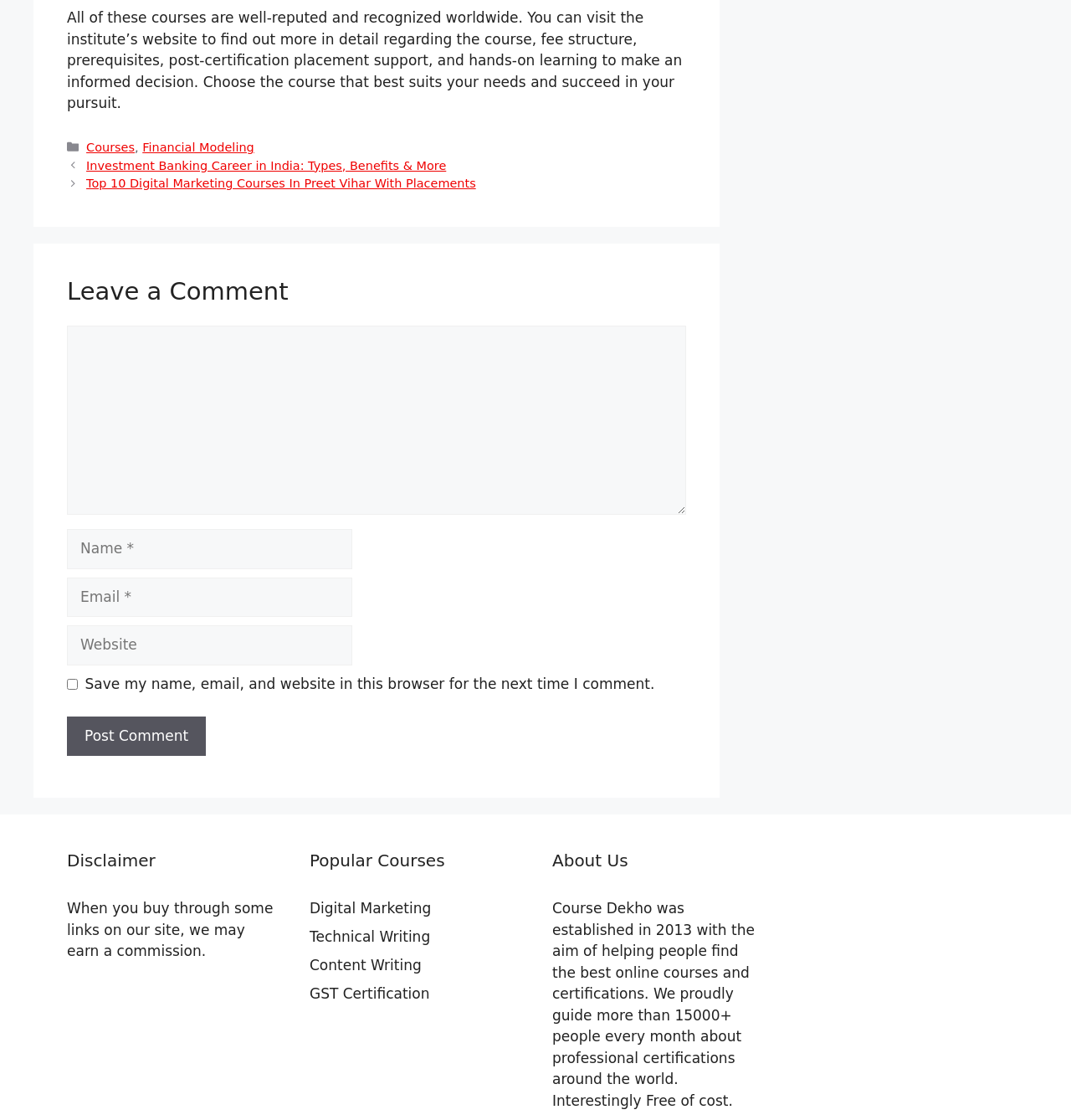Determine the bounding box coordinates of the clickable region to execute the instruction: "Click on the 'Courses' link". The coordinates should be four float numbers between 0 and 1, denoted as [left, top, right, bottom].

[0.081, 0.125, 0.126, 0.137]